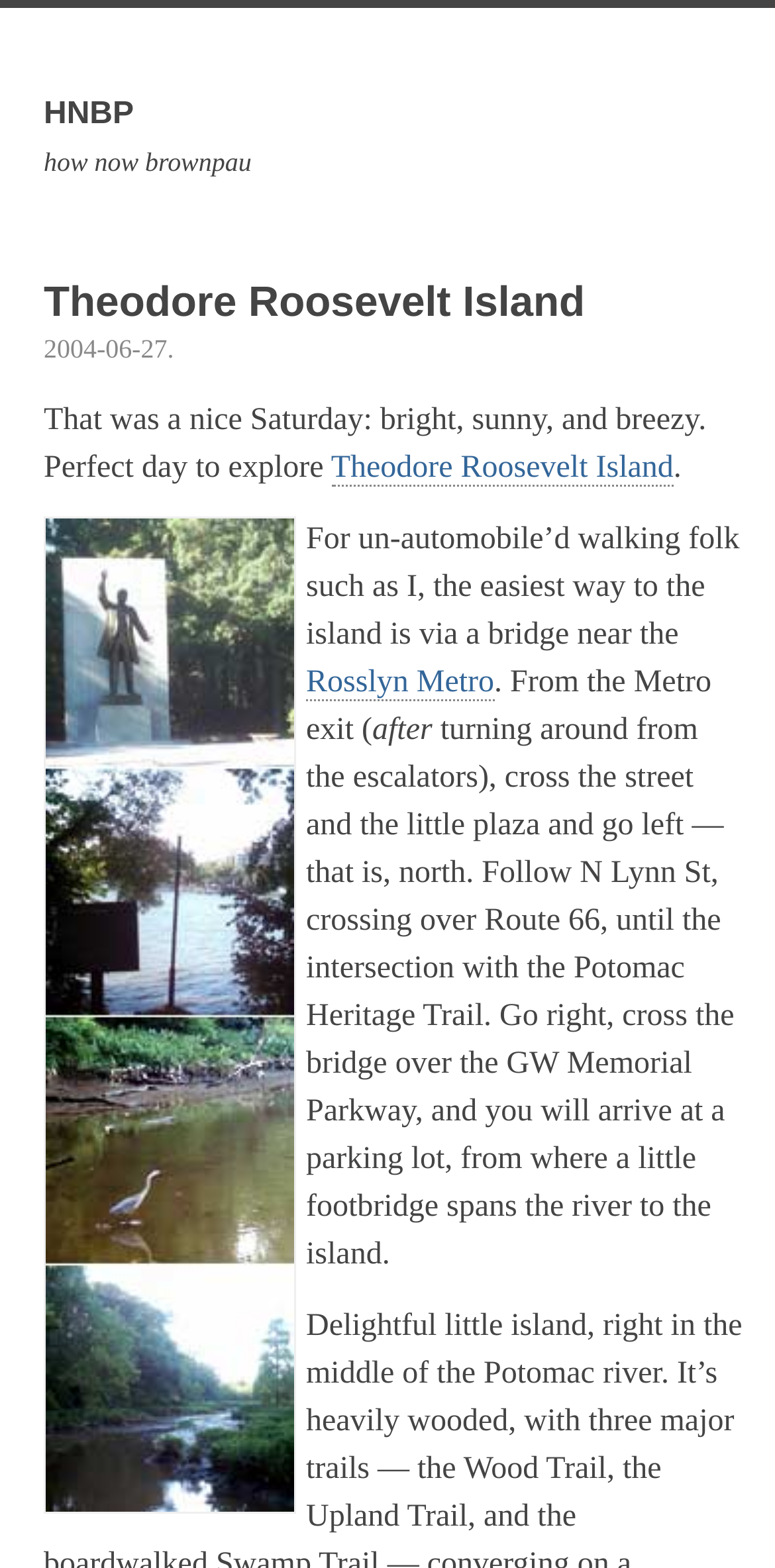What is the purpose of the webpage?
Please give a detailed and thorough answer to the question, covering all relevant points.

The webpage appears to be providing information about Theodore Roosevelt Island, including directions to reach the island, and a description of the weather on a particular day. The purpose of the webpage is to inform readers about the island.